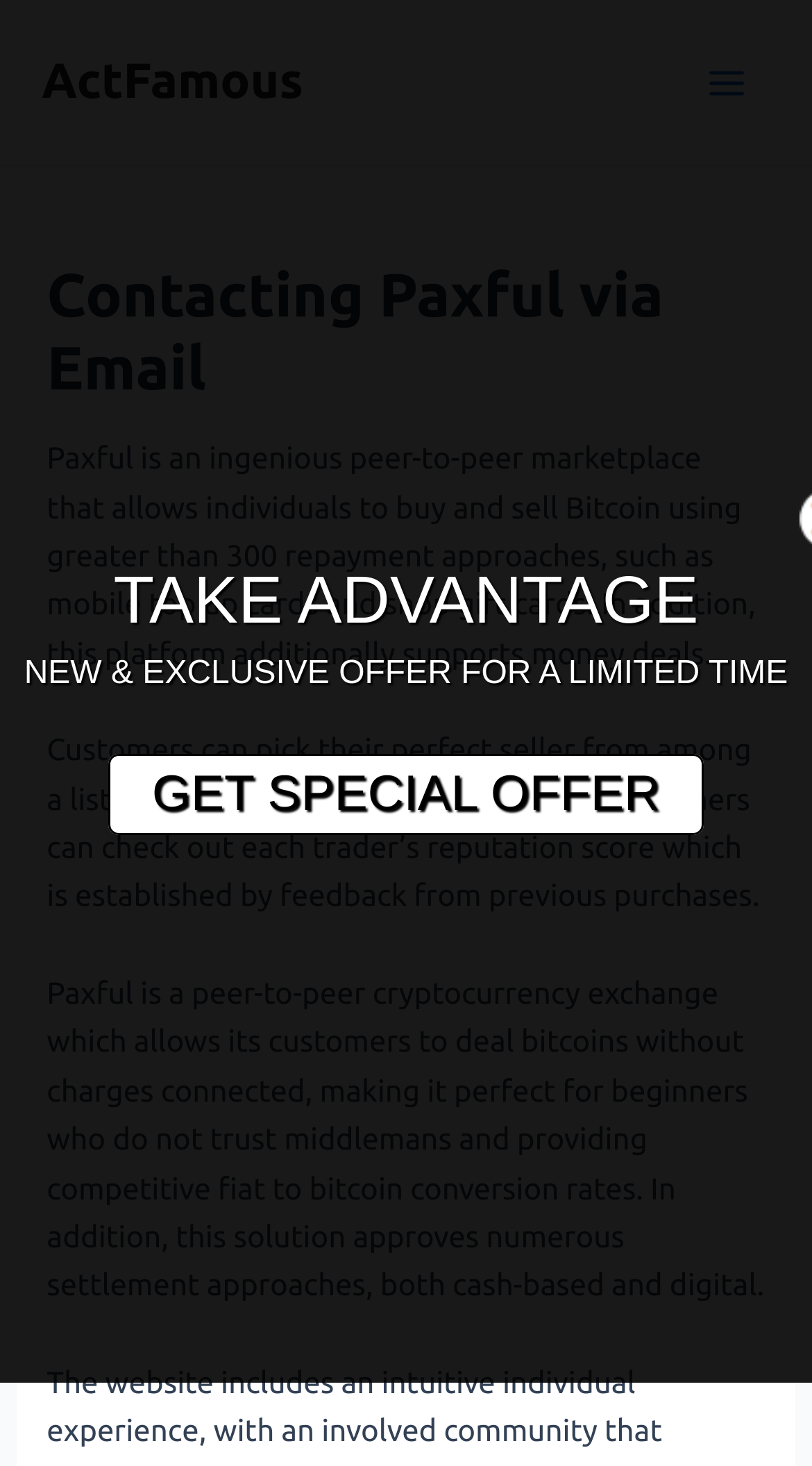Can you look at the image and give a comprehensive answer to the question:
What is the benefit of using Paxful?

According to the StaticText element, Paxful is a peer-to-peer cryptocurrency exchange that allows its customers to deal bitcoins without charges connected, making it perfect for beginners who do not trust middlemans and providing competitive fiat to bitcoin conversion rates.